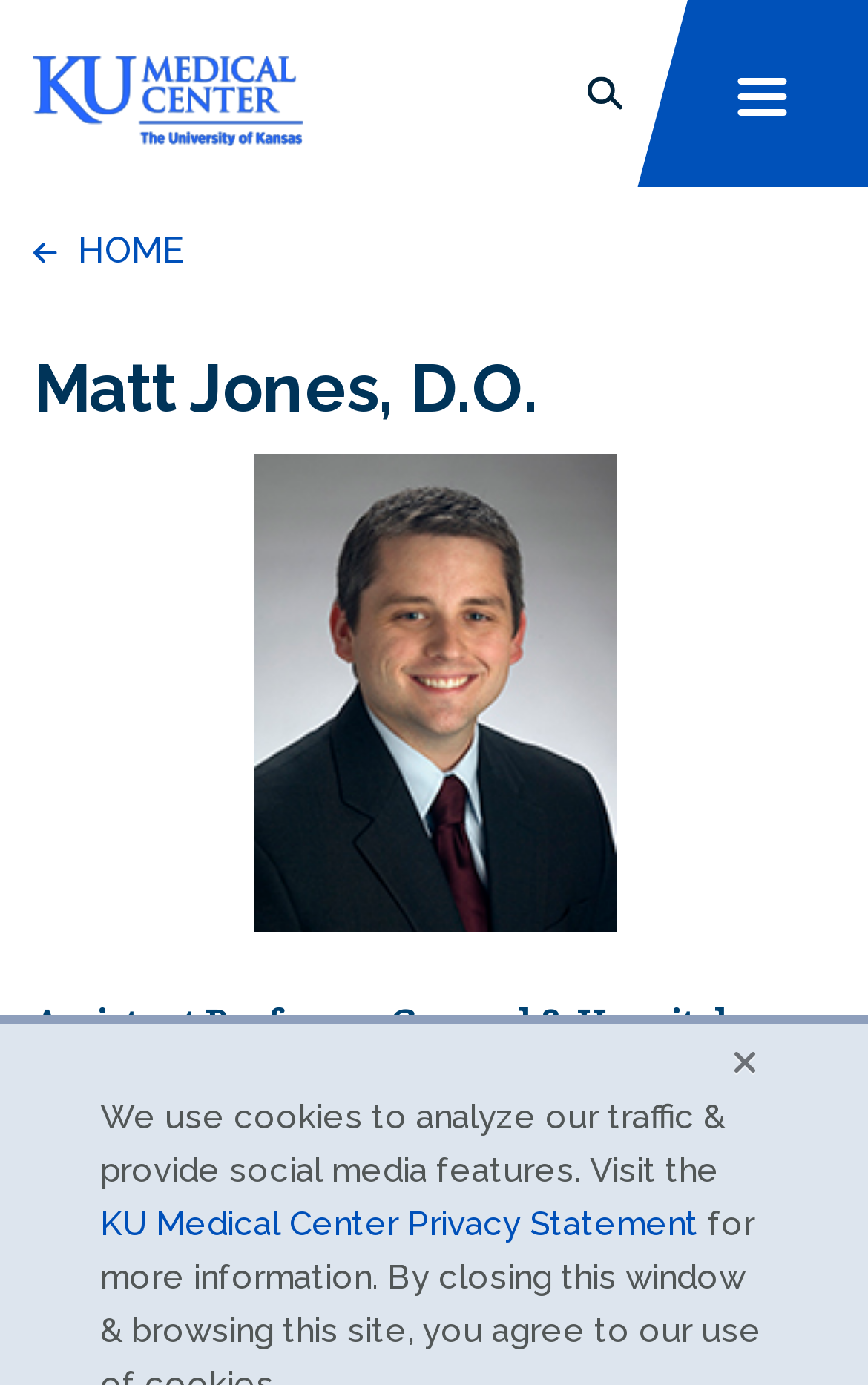Locate the bounding box of the UI element described in the following text: "title="Home"".

None